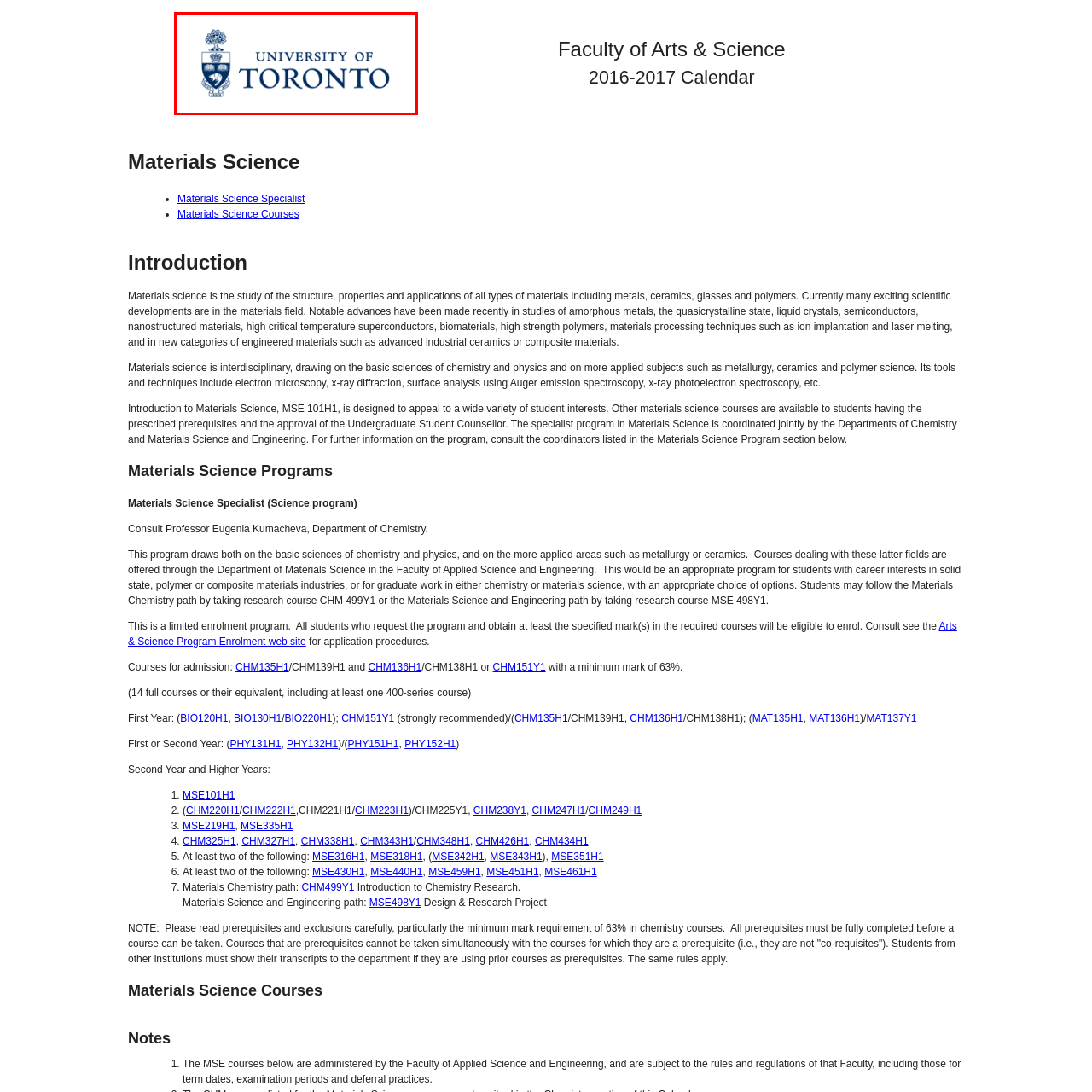What is the purpose of the coat of arms?
Look closely at the image marked with a red bounding box and answer the question with as much detail as possible, drawing from the image.

The coat of arms incorporates traditional symbols and elements that reflect the university's heritage and commitment to education, as stated in the caption.